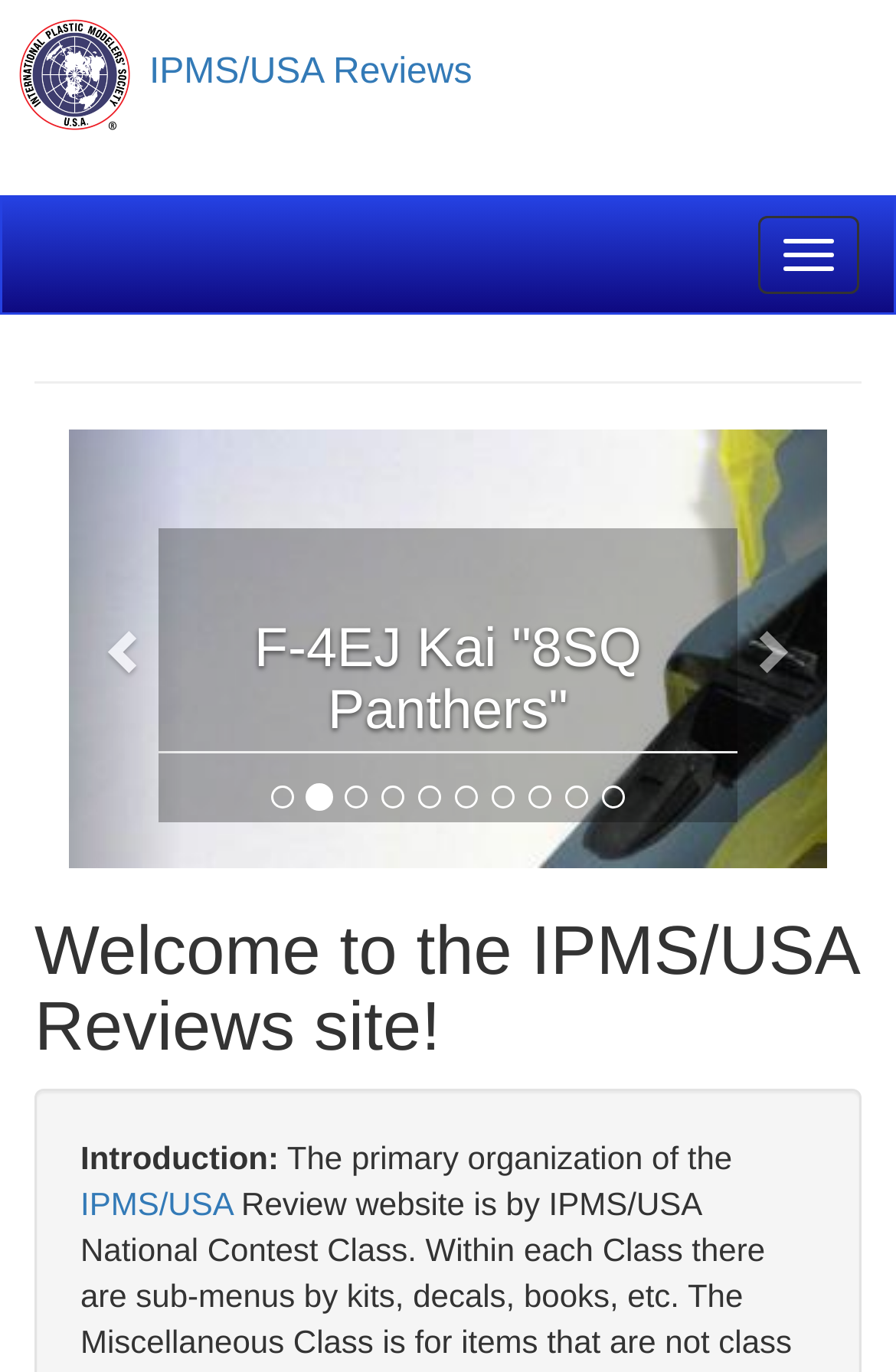Given the webpage screenshot and the description, determine the bounding box coordinates (top-left x, top-left y, bottom-right x, bottom-right y) that define the location of the UI element matching this description: IPMS/USA Reviews

[0.0, 0.039, 0.527, 0.066]